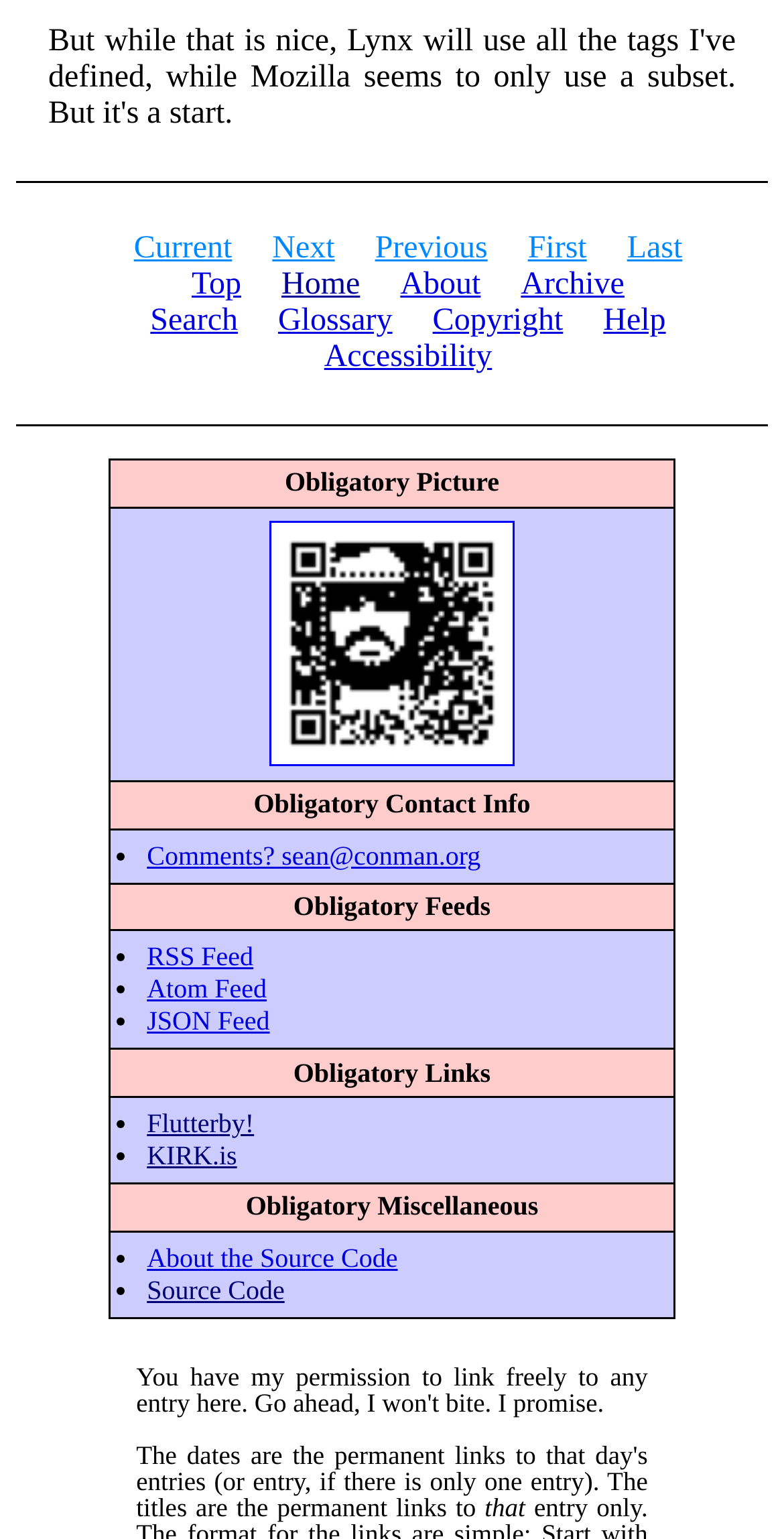How many links are under the 'Obligatory Links' heading?
Analyze the image and deliver a detailed answer to the question.

Under the 'Obligatory Links' heading, I found two links: 'Flutterby!' and 'KIRK.is', which are located at coordinates [0.187, 0.72, 0.324, 0.739] and [0.187, 0.741, 0.302, 0.76] respectively.